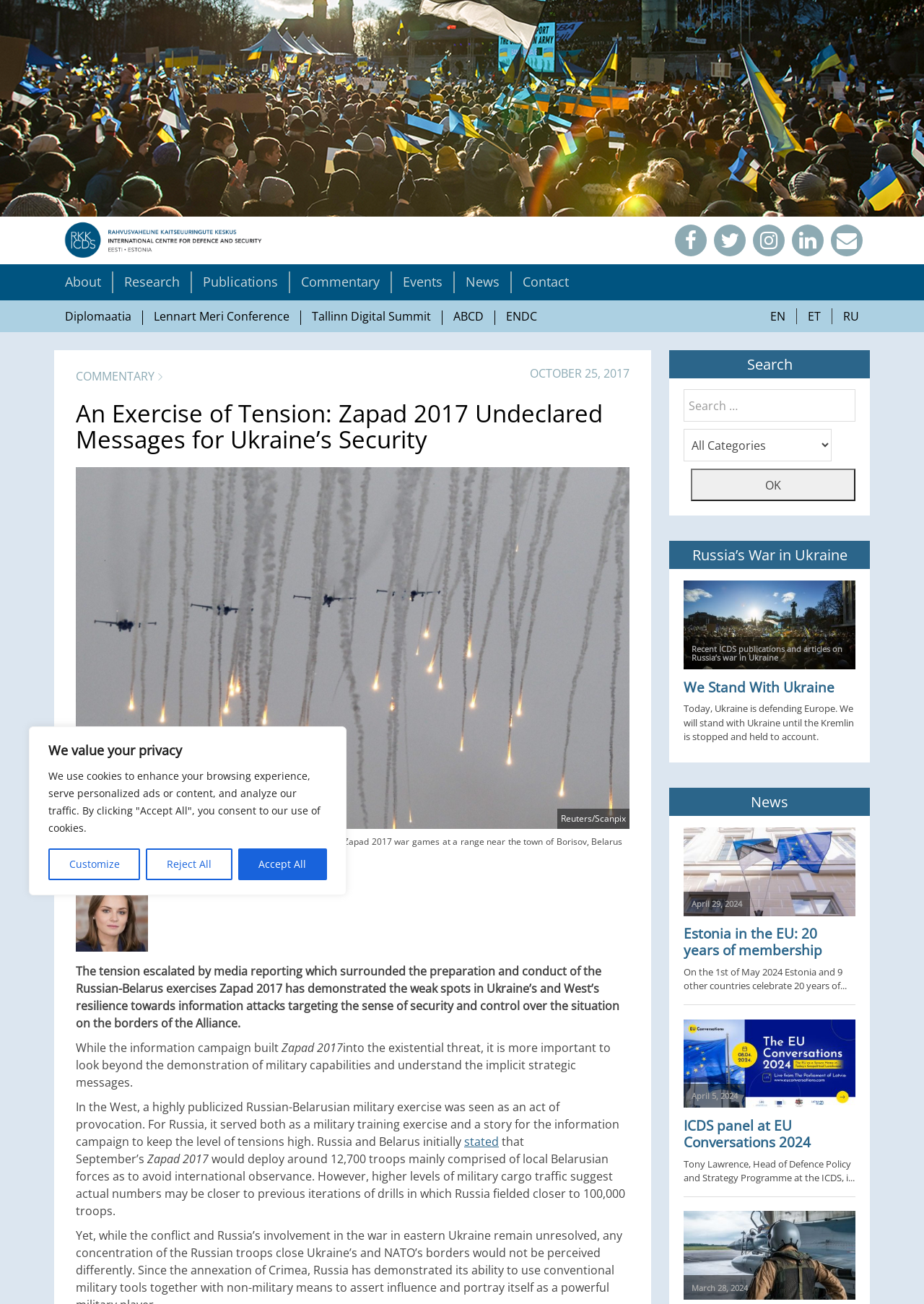Please locate and retrieve the main header text of the webpage.

An Exercise of Tension: Zapad 2017 Undeclared Messages for Ukraine’s Security